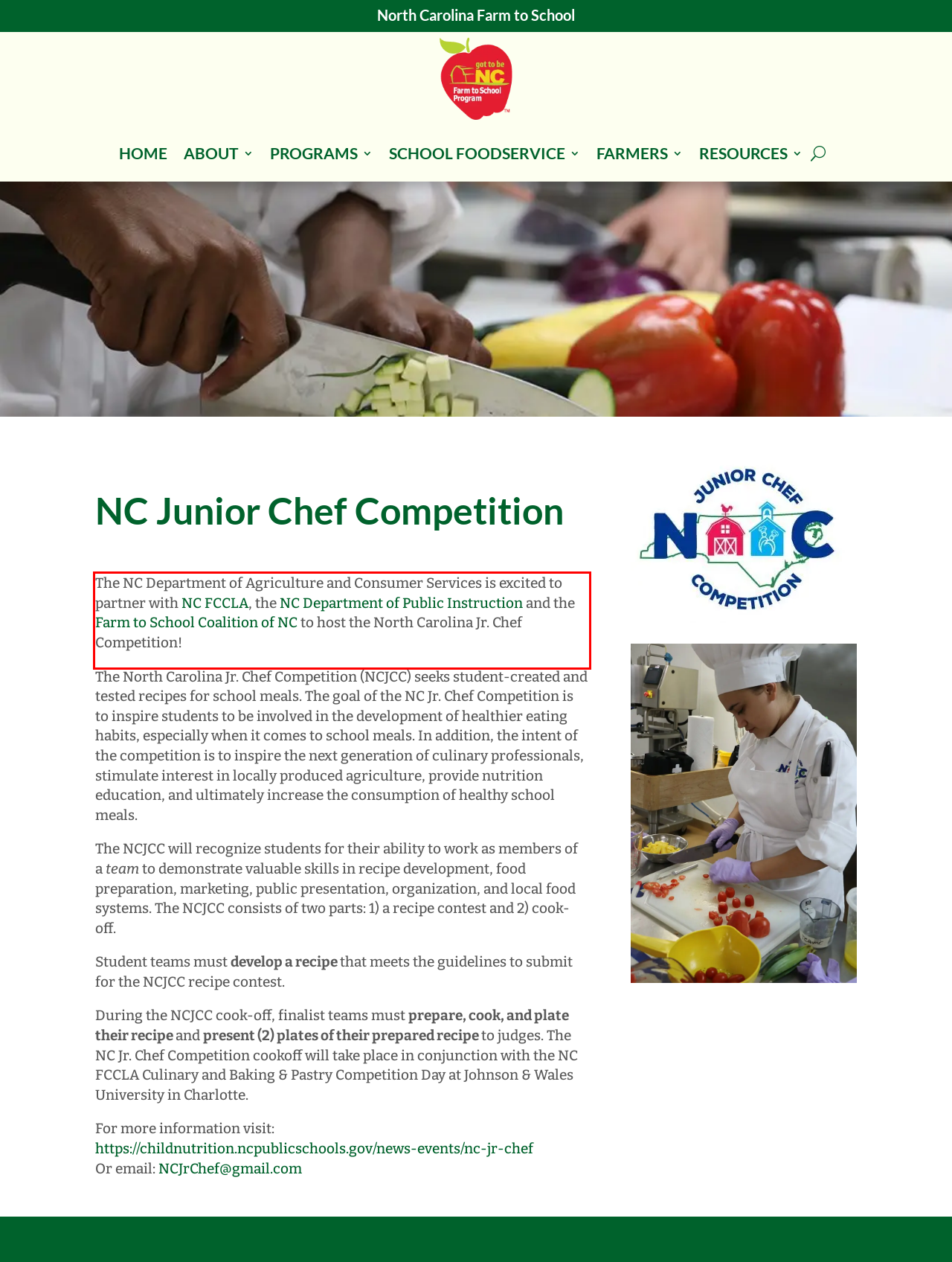You are looking at a screenshot of a webpage with a red rectangle bounding box. Use OCR to identify and extract the text content found inside this red bounding box.

The NC Department of Agriculture and Consumer Services is excited to partner with NC FCCLA, the NC Department of Public Instruction and the Farm to School Coalition of NC to host the North Carolina Jr. Chef Competition!